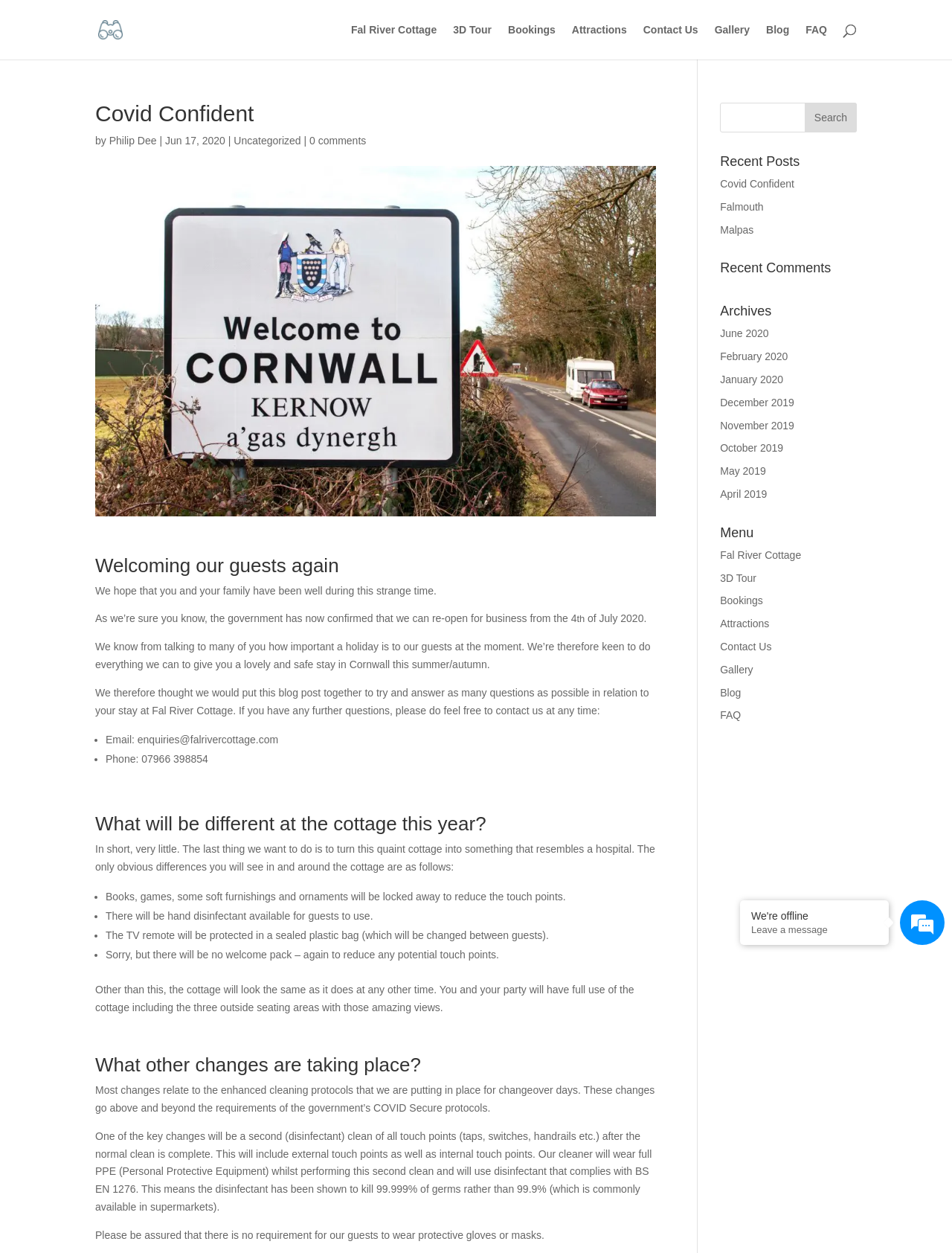Given the description "Gallery", determine the bounding box of the corresponding UI element.

[0.75, 0.02, 0.788, 0.048]